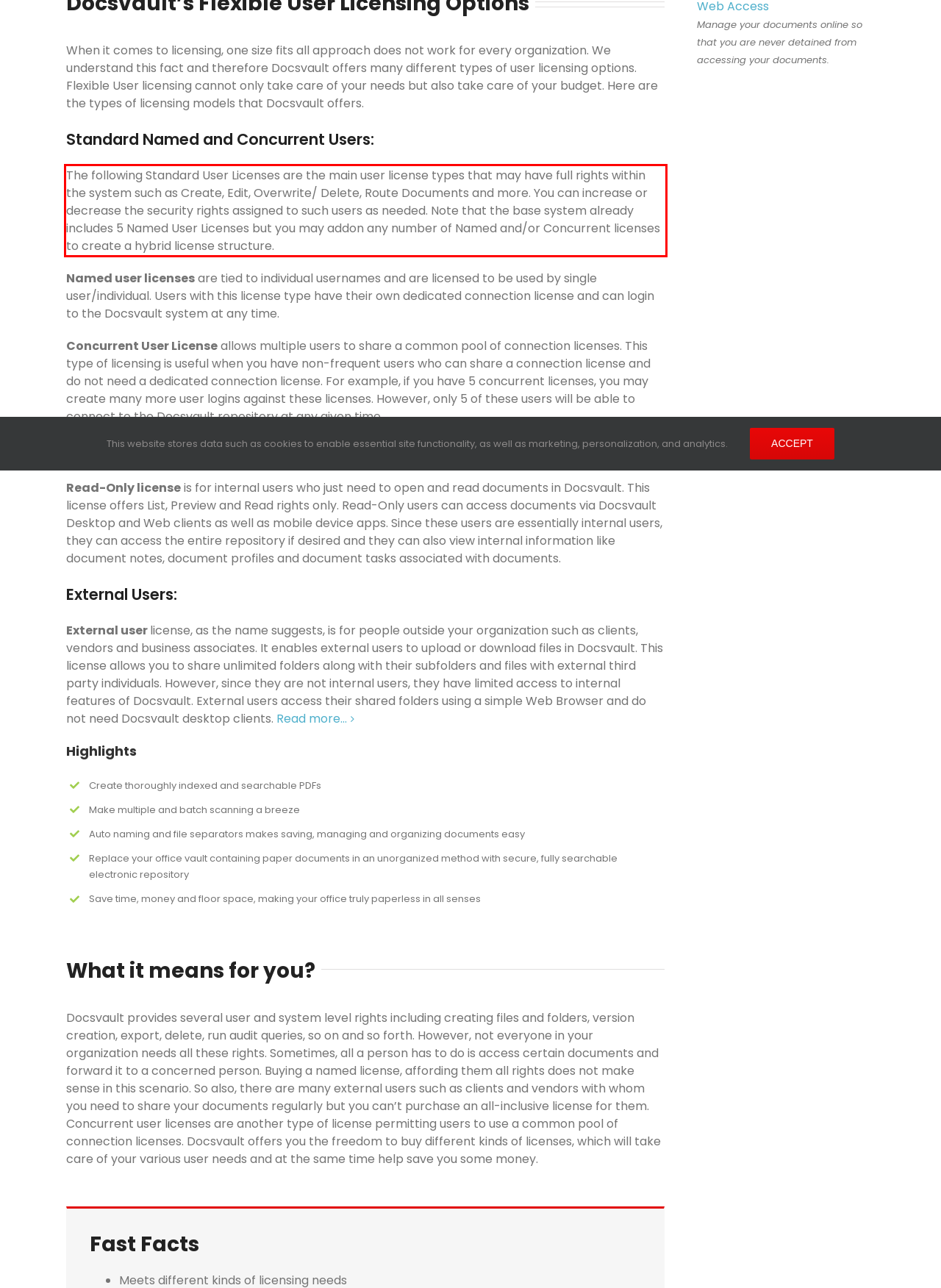Within the provided webpage screenshot, find the red rectangle bounding box and perform OCR to obtain the text content.

The following Standard User Licenses are the main user license types that may have full rights within the system such as Create, Edit, Overwrite/ Delete, Route Documents and more. You can increase or decrease the security rights assigned to such users as needed. Note that the base system already includes 5 Named User Licenses but you may addon any number of Named and/or Concurrent licenses to create a hybrid license structure.